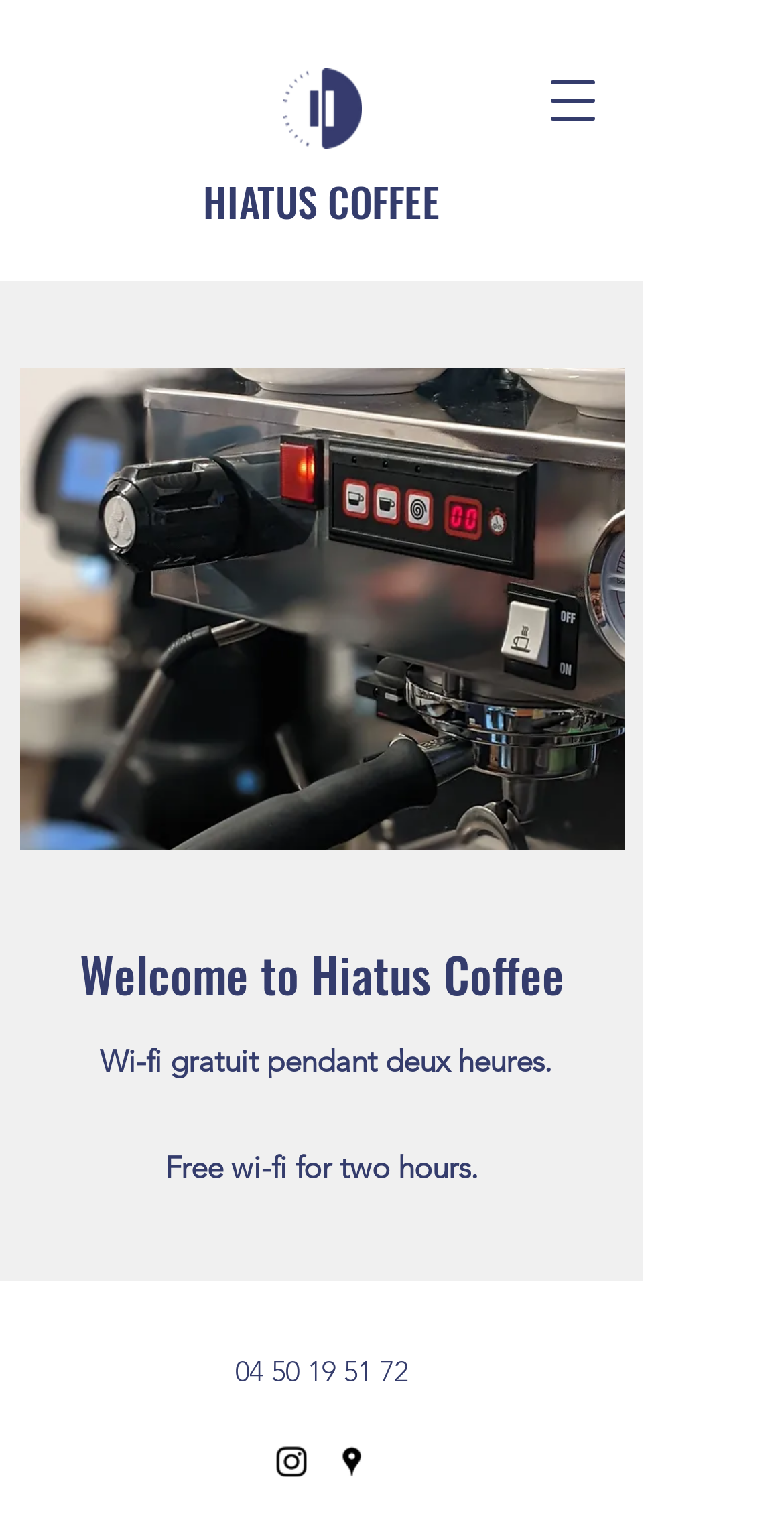Illustrate the webpage with a detailed description.

The webpage is about Hiatus Coffee, with a prominent logo at the top center, which is a blue image with the brand name. Below the logo, there is a main section that takes up most of the page. 

At the top left of the main section, there is a large image that occupies most of the width, showing a cozy atmosphere. Above this image, there is a heading that reads "Welcome to Hiatus Coffee". 

Below the heading, there are two lines of text, one in French and the other in English, both stating that Wi-fi is available for free for two hours. 

At the top right corner, there is a button to open a navigation menu. 

At the bottom of the page, there is a section with contact information, including a phone number and social media links to Instagram and Google Places, each represented by an icon.